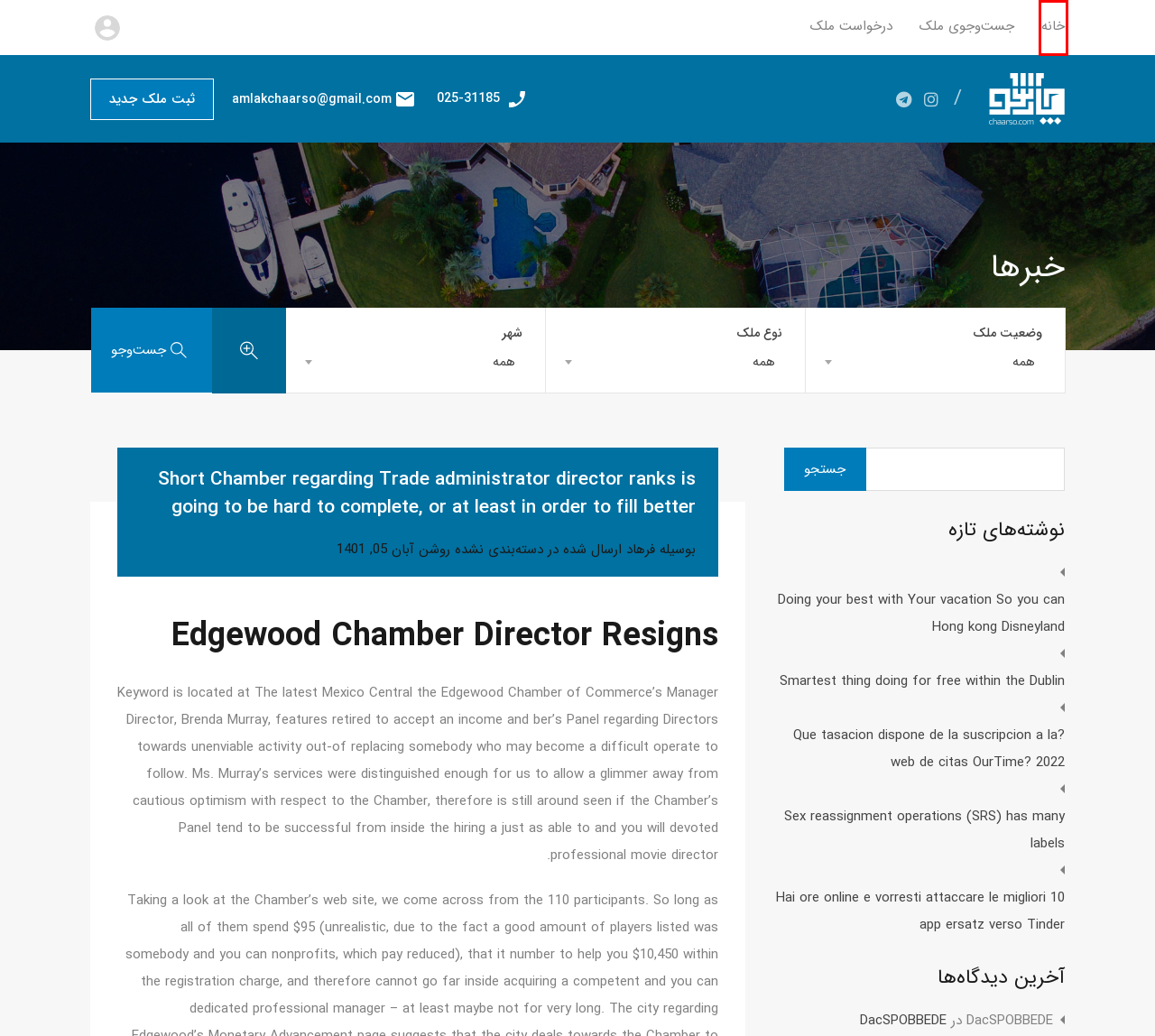Look at the given screenshot of a webpage with a red rectangle bounding box around a UI element. Pick the description that best matches the new webpage after clicking the element highlighted. The descriptions are:
A. ?Que tasacion dispone de la suscripcion a la web de citas OurTime? 2022 – املاک چارسو
B. دسته‌بندی نشده – املاک چارسو
C. درخواست ملک – املاک چارسو
D. ثبت ملک – املاک چارسو
E. املاک چارسو – املاک قم آپارتمان، زمین و ویلایی، خرید و فروش
F. جست‌وجوی ملک – املاک چارسو
G. Sex reassignment operations (SRS) has many labels – املاک چارسو
H. Hai ore online e vorresti attaccare le migliori 10 app ersatz verso Tinder – املاک چارسو

E